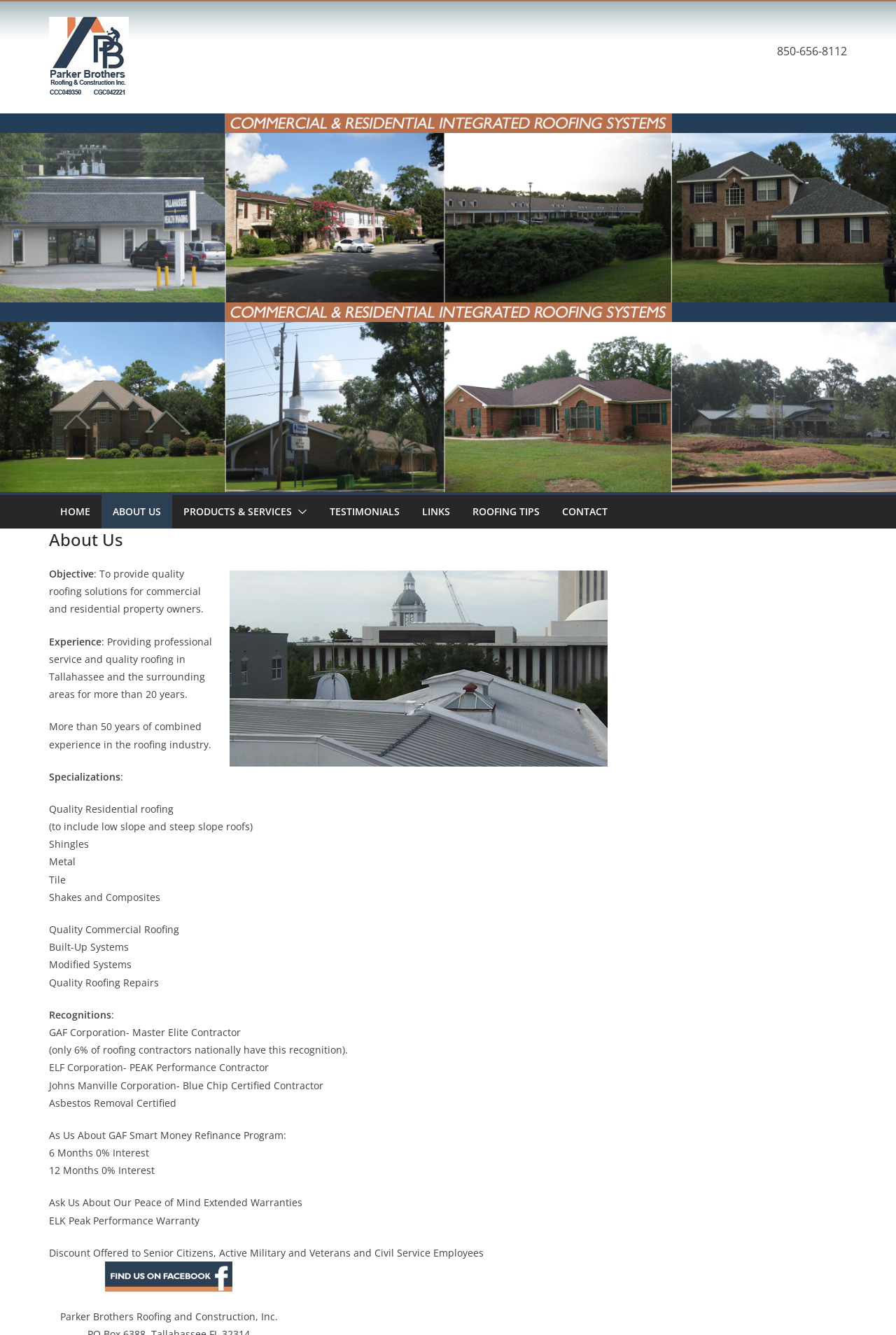Locate the UI element that matches the description About Us in the webpage screenshot. Return the bounding box coordinates in the format (top-left x, top-left y, bottom-right x, bottom-right y), with values ranging from 0 to 1.

[0.127, 0.376, 0.182, 0.391]